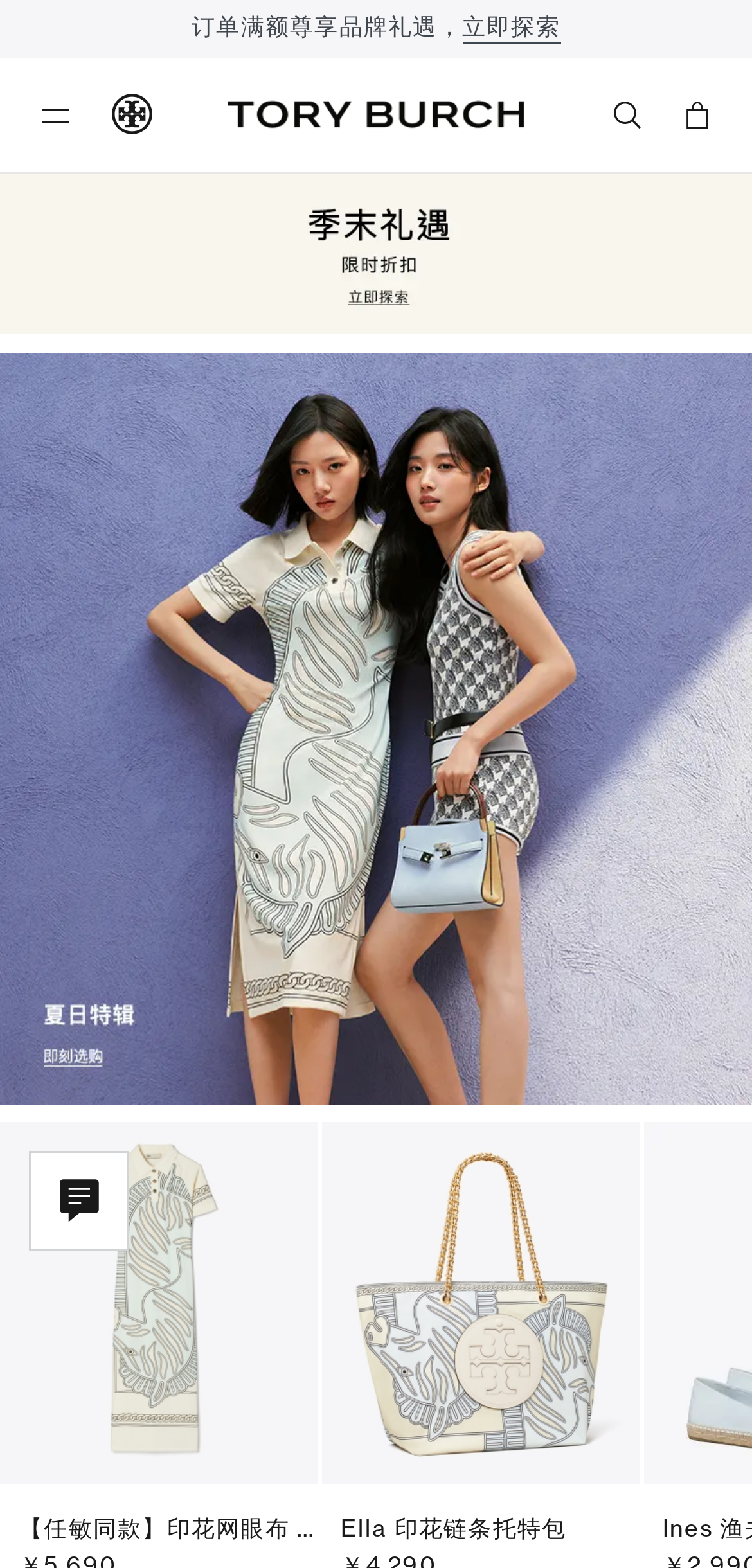Please analyze the image and provide a thorough answer to the question:
What is the purpose of the link '首次注册成为品牌会员，即可尊享入会礼遇'?

The link '首次注册成为品牌会员，即可尊享入会礼遇' suggests that users can register as a brand member to enjoy certain benefits, so the purpose of this link is to allow users to register as a brand member.